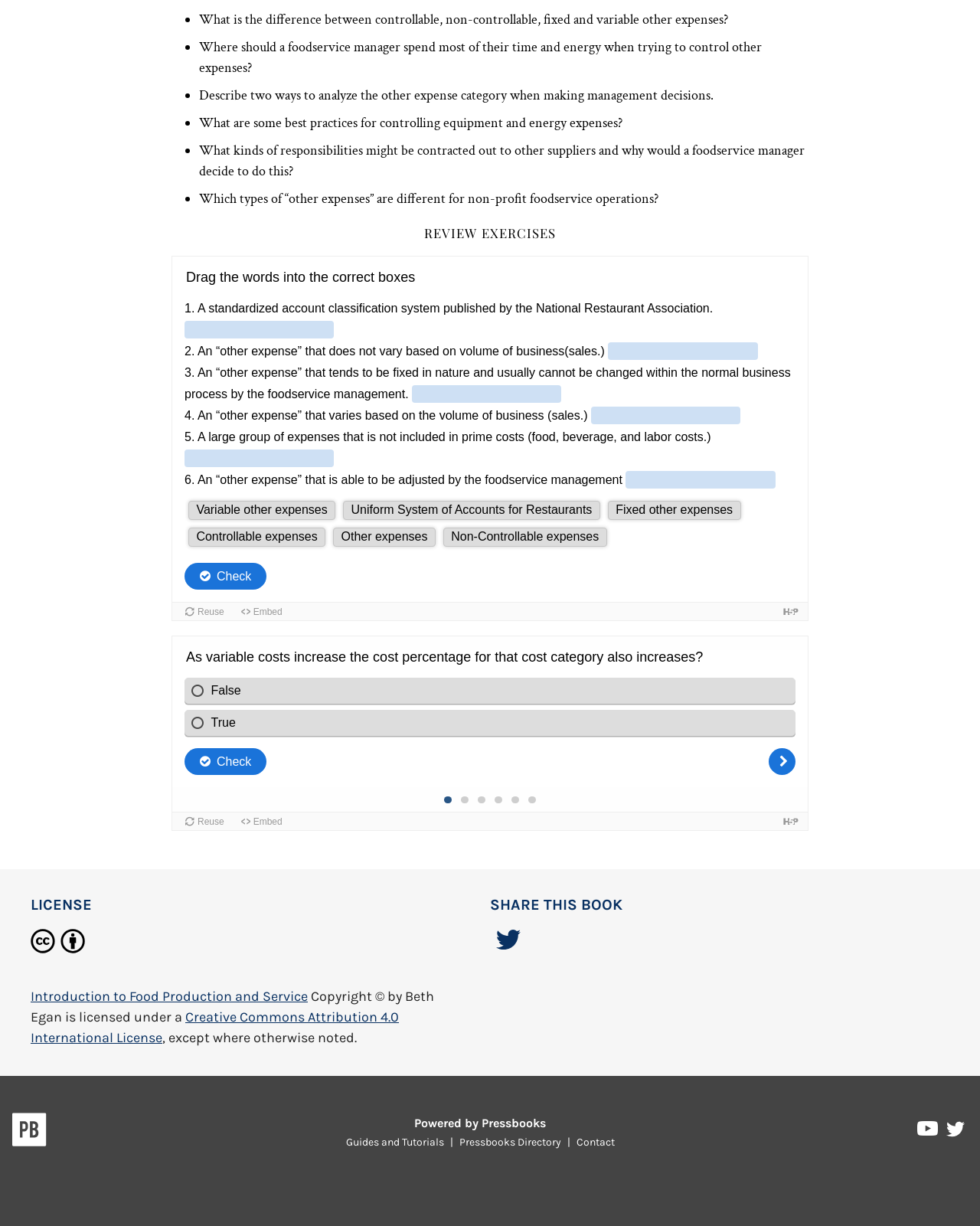Locate the bounding box coordinates of the clickable element to fulfill the following instruction: "Click on 'REVIEW EXERCISES'". Provide the coordinates as four float numbers between 0 and 1 in the format [left, top, right, bottom].

[0.175, 0.182, 0.825, 0.198]